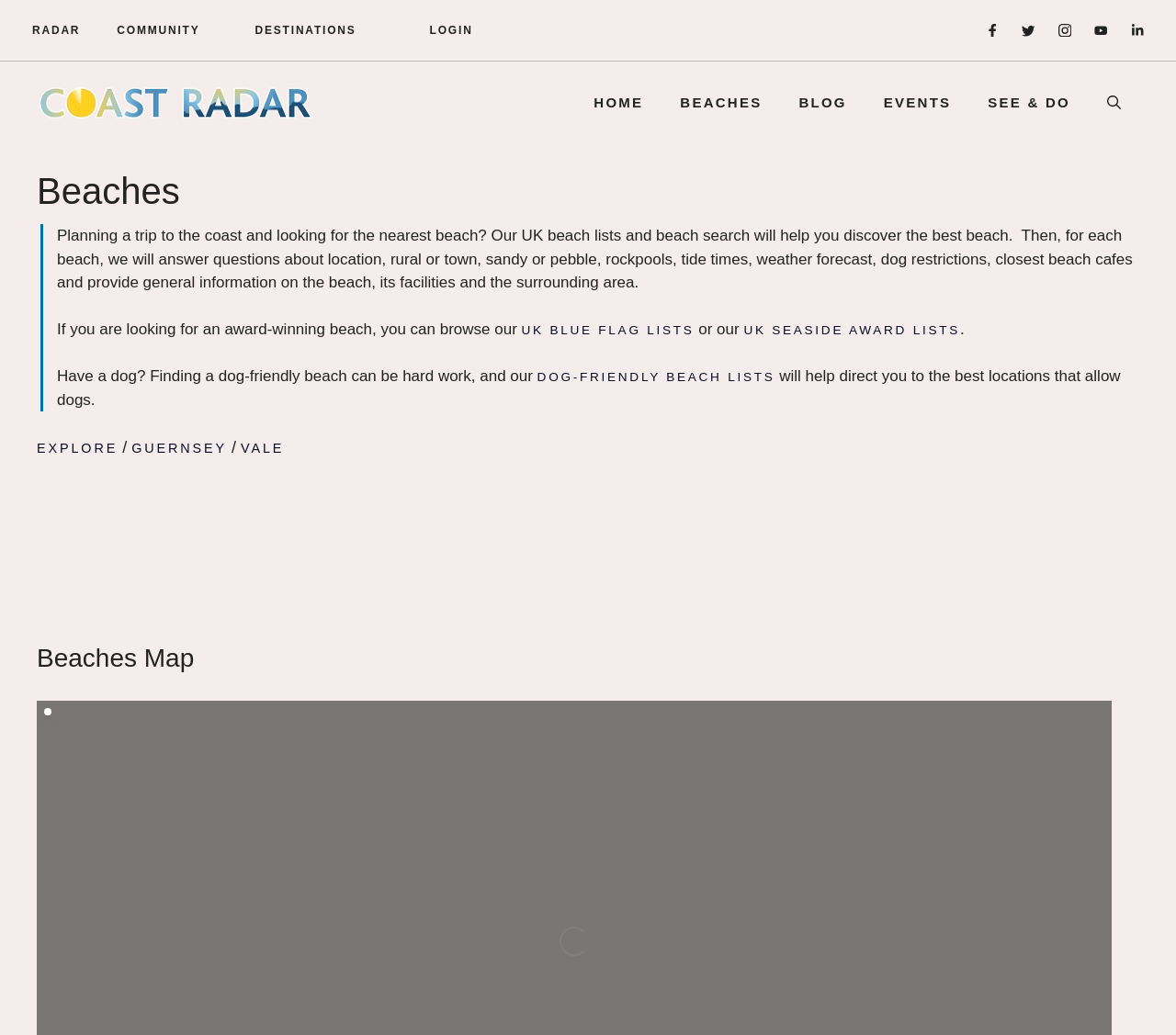How many social media links are present at the top right corner?
Provide a detailed and extensive answer to the question.

The social media links are located at the top right corner of the webpage, and there are three links: facebook, twitter, and instagram. These links are represented by images and have bounding box coordinates that indicate their position on the webpage.